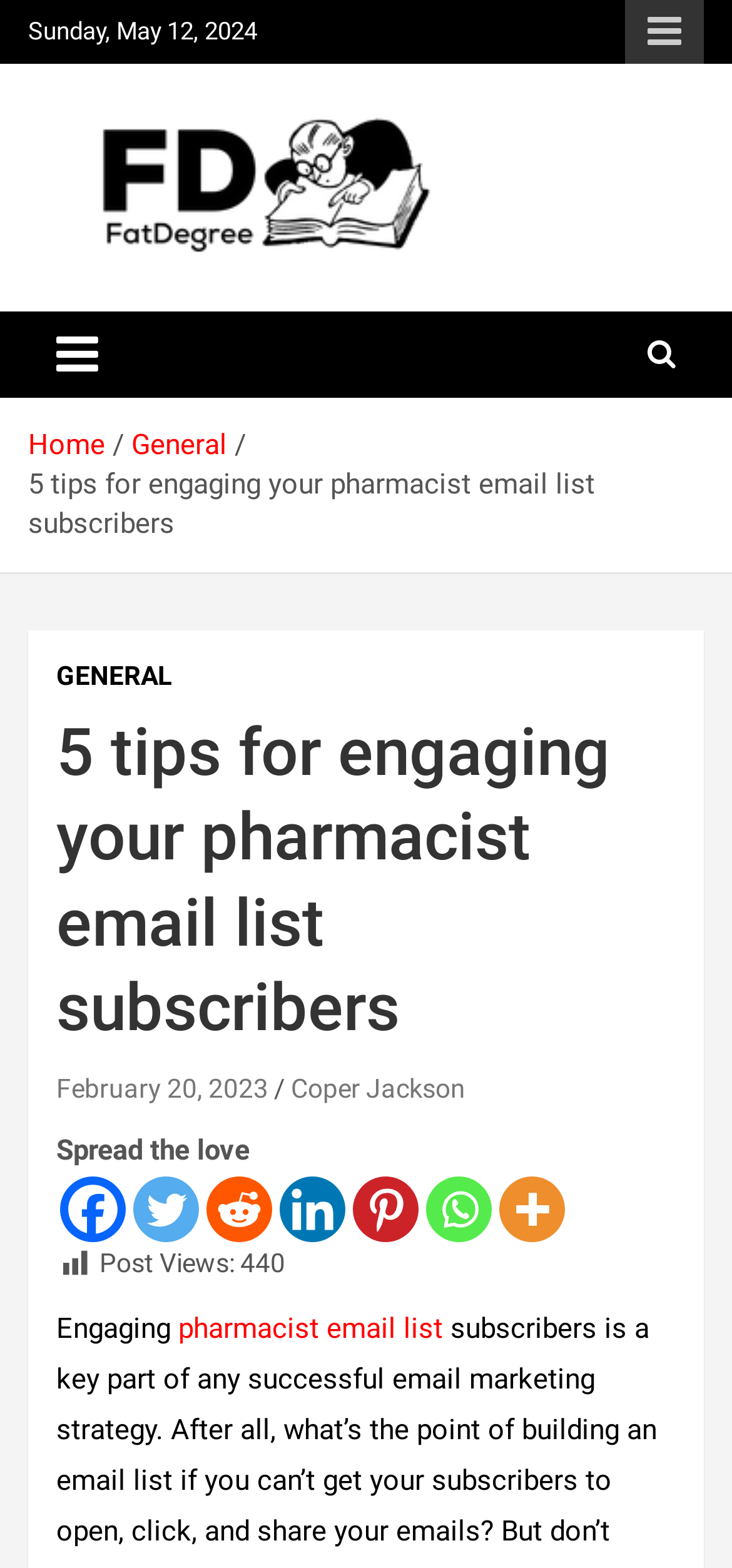Determine the bounding box coordinates of the clickable region to follow the instruction: "Click the Responsive Menu button".

[0.854, 0.0, 0.962, 0.041]